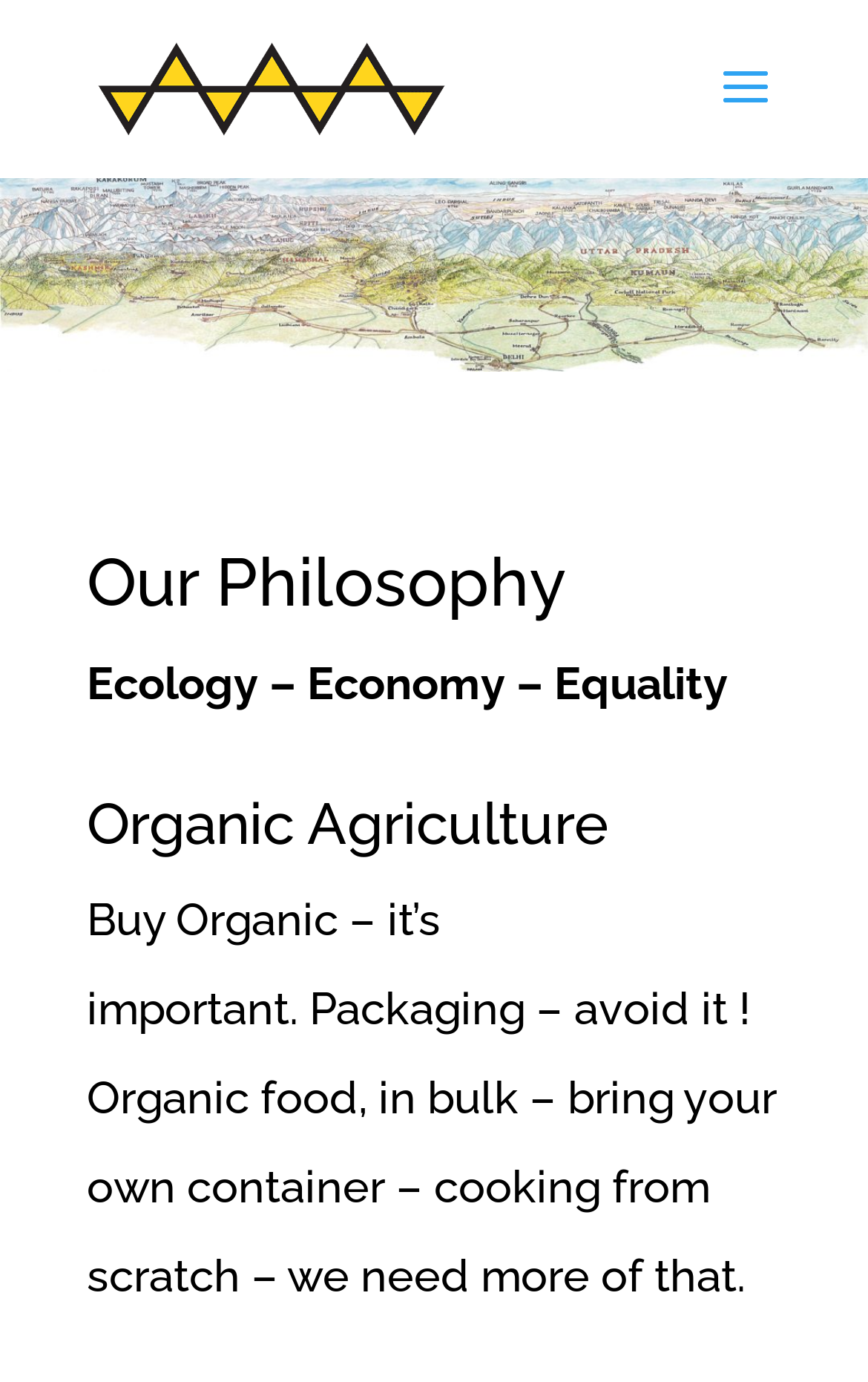What is the importance of buying organic? Observe the screenshot and provide a one-word or short phrase answer.

It's important